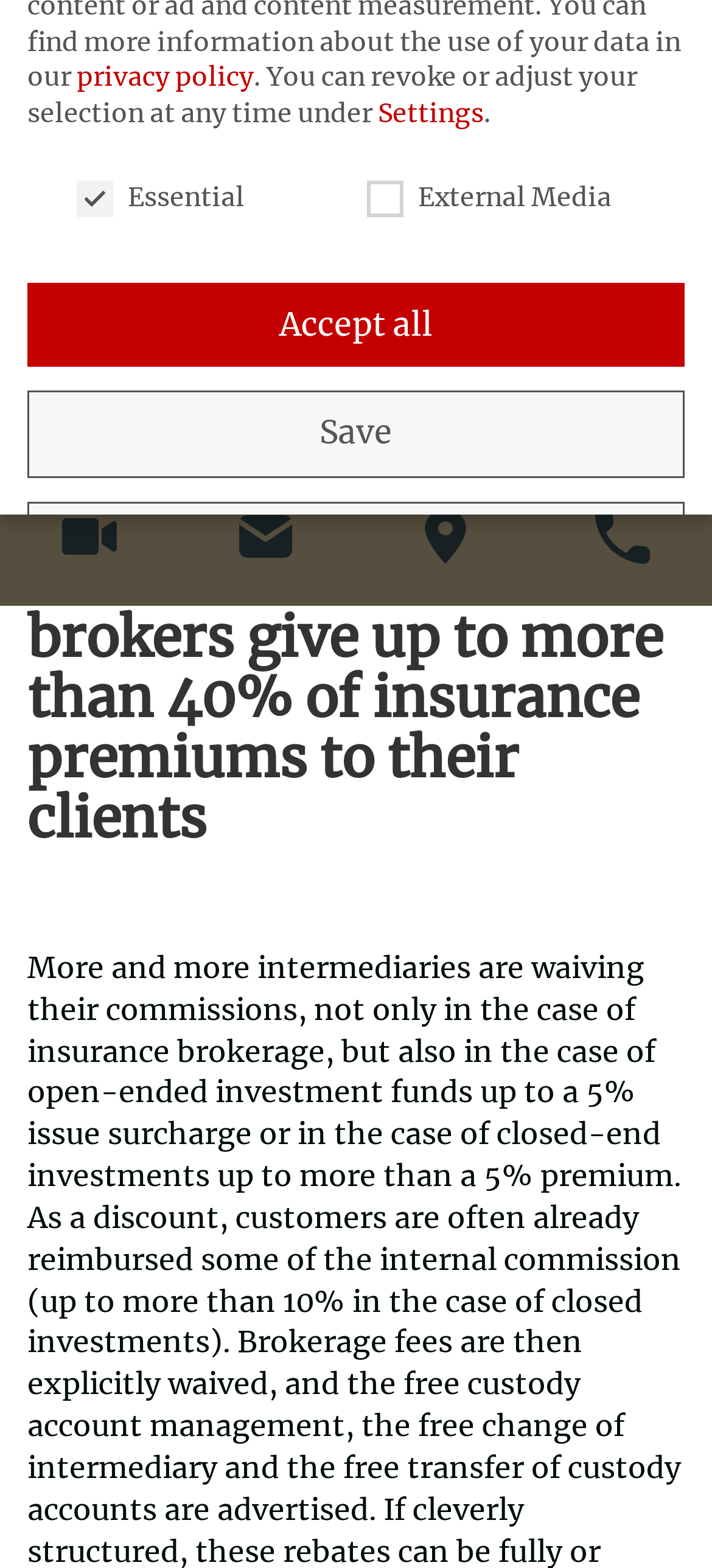Using the provided element description: "Imprint", determine the bounding box coordinates of the corresponding UI element in the screenshot.

[0.667, 0.462, 0.772, 0.477]